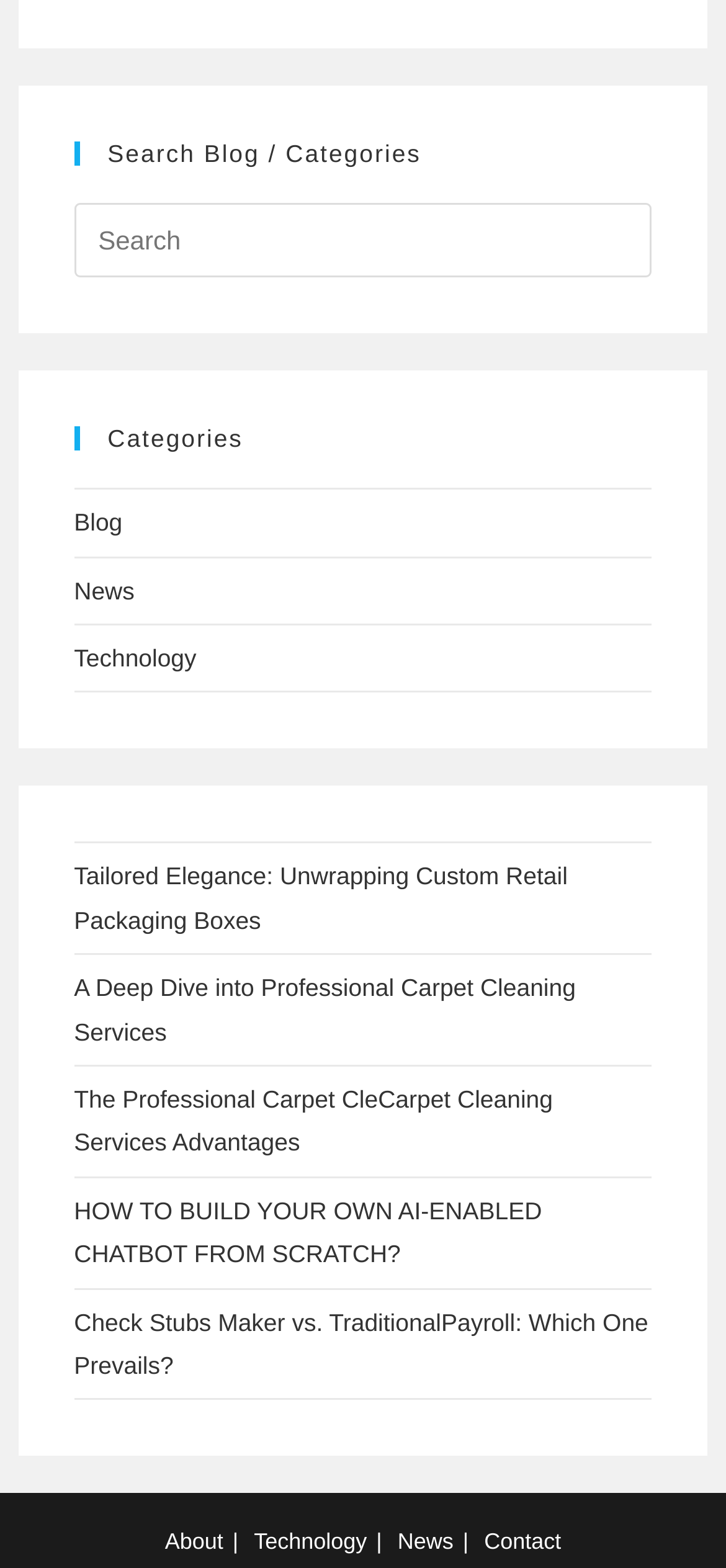Please provide a one-word or short phrase answer to the question:
What is the title of the first article?

Tailored Elegance: Unwrapping Custom Retail Packaging Boxes